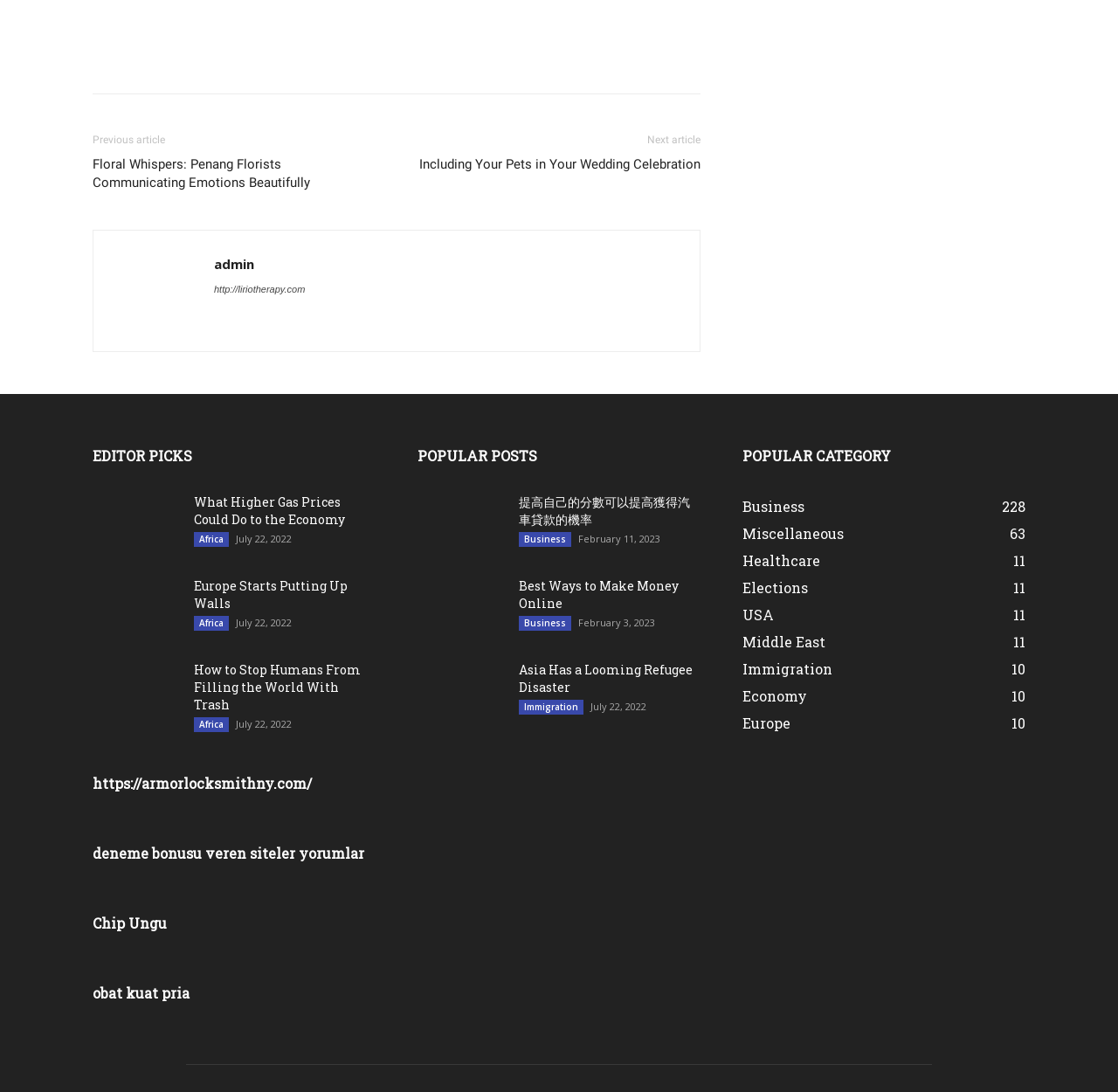Find the coordinates for the bounding box of the element with this description: "Chip Ungu".

[0.083, 0.837, 0.149, 0.854]